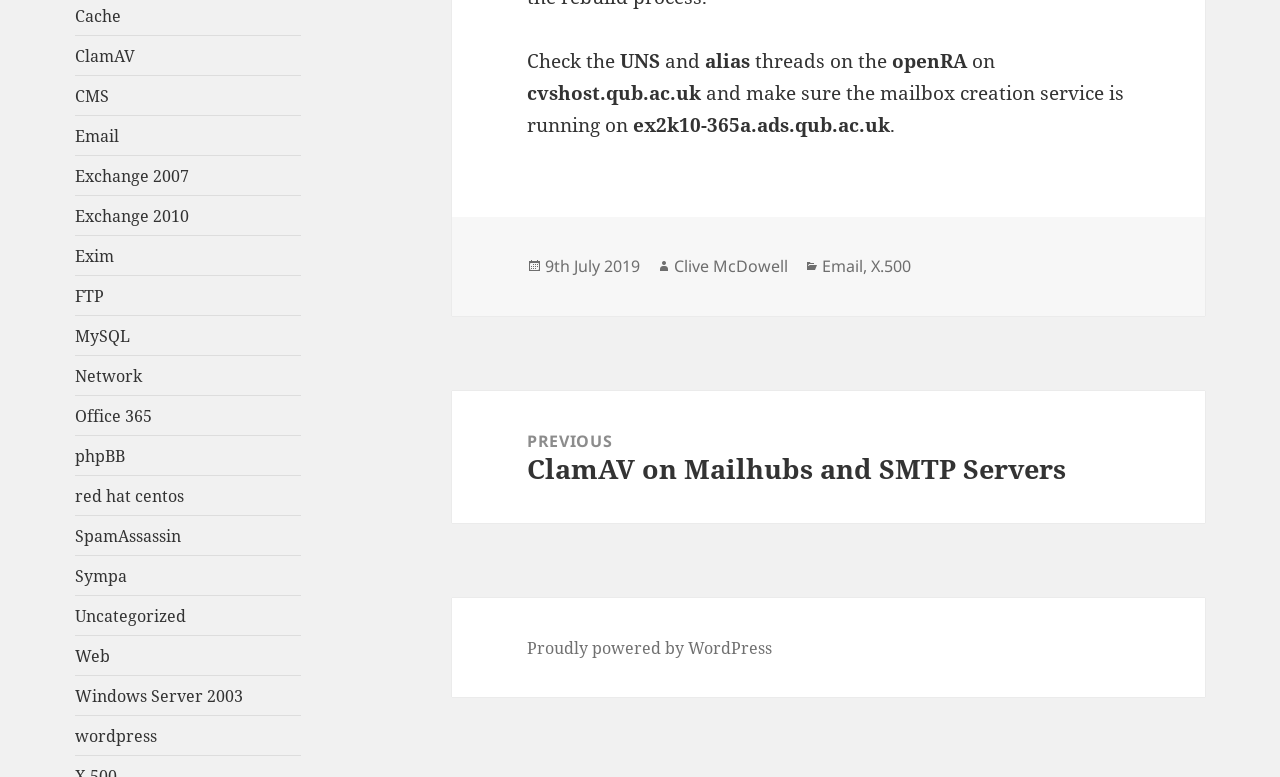Provide your answer to the question using just one word or phrase: What is the platform that powers the website?

WordPress